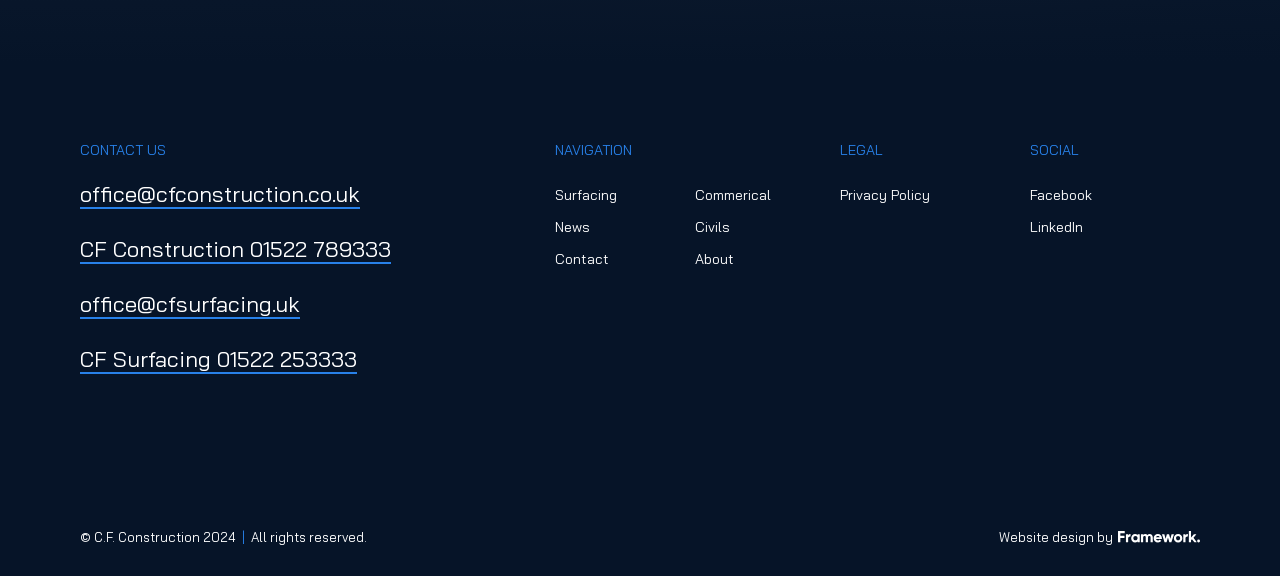Locate the coordinates of the bounding box for the clickable region that fulfills this instruction: "Check the website design information".

[0.78, 0.913, 0.938, 0.951]